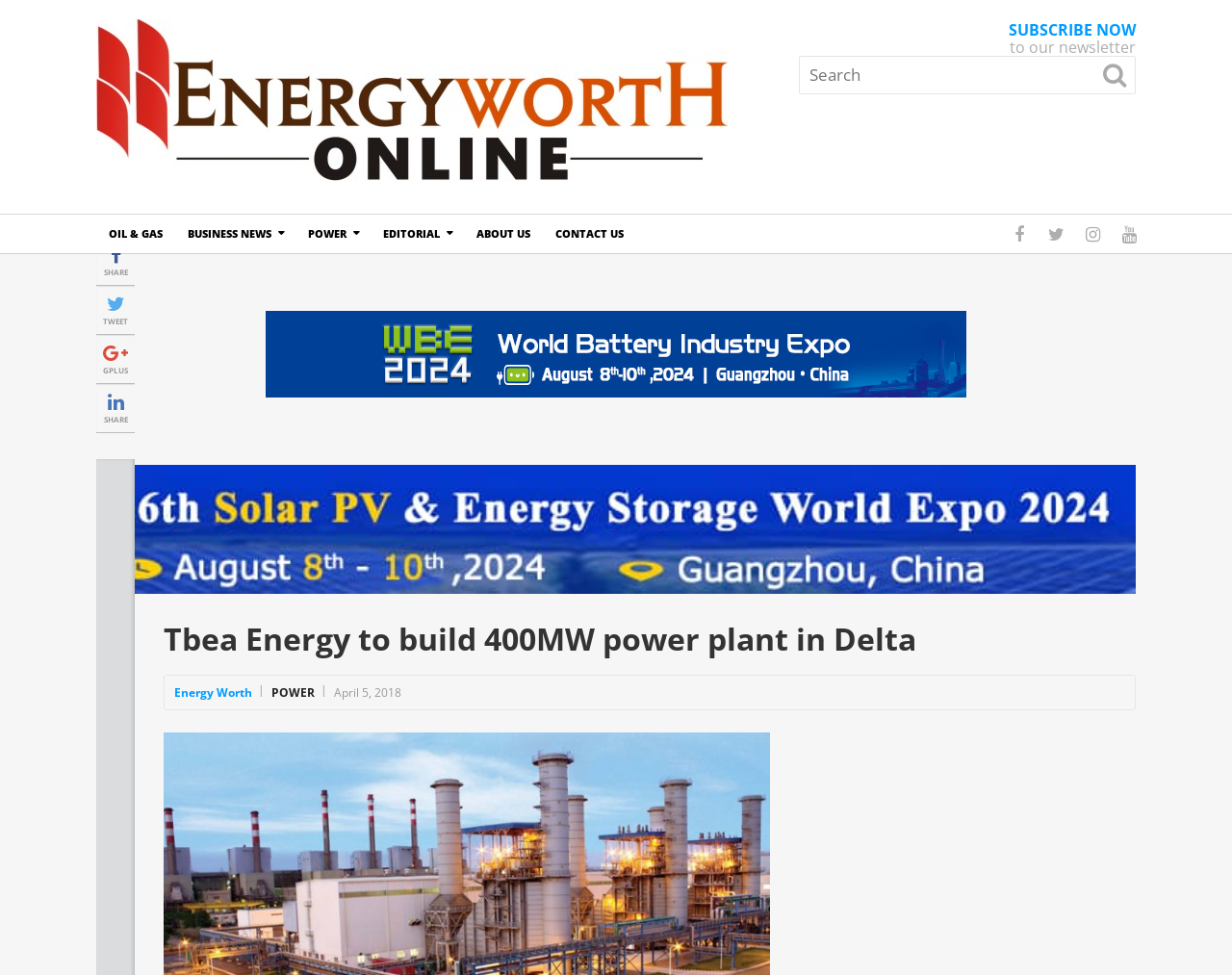Please determine and provide the text content of the webpage's heading.

Tbea Energy to build 400MW power plant in Delta